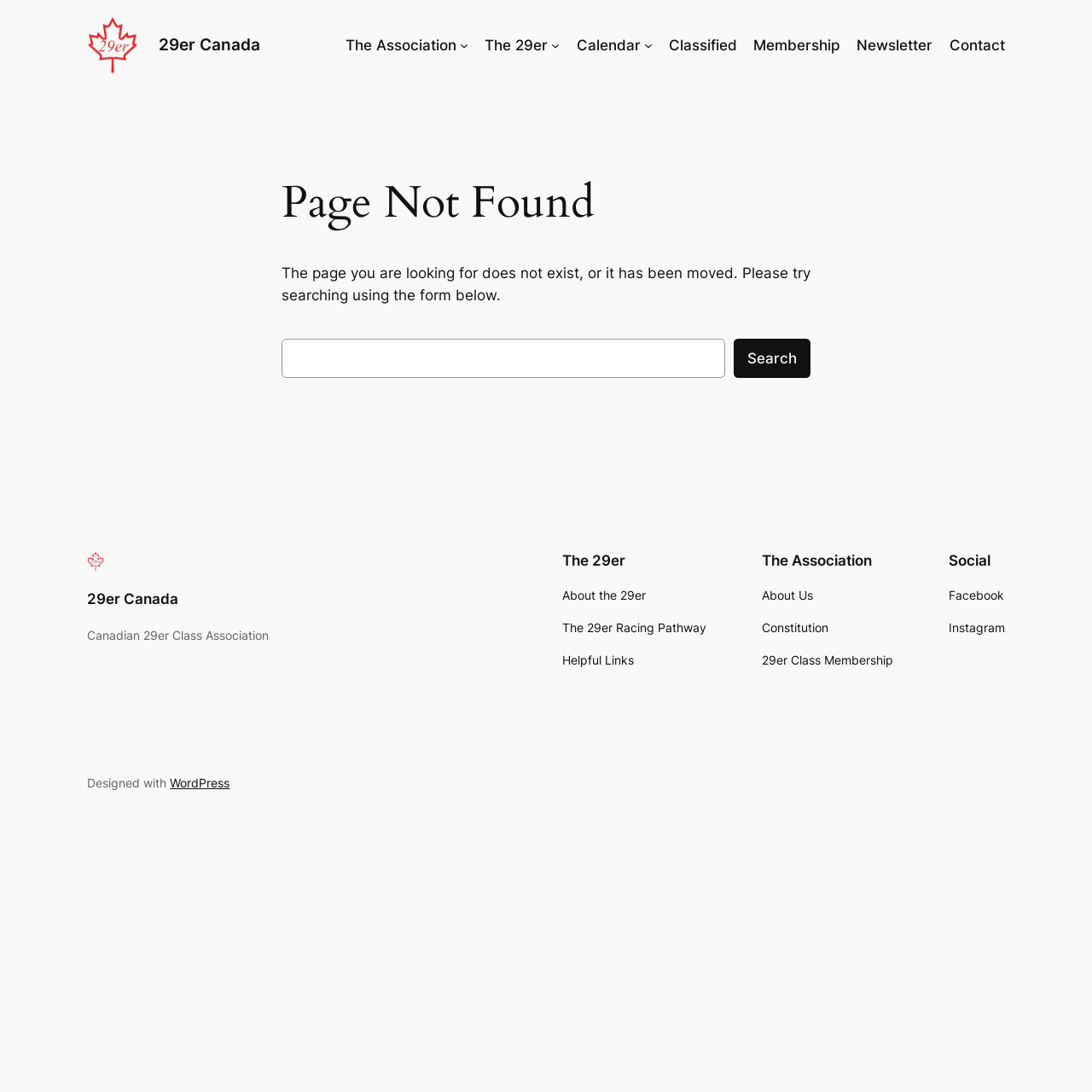How many navigation menus are in the footer?
Using the visual information, answer the question in a single word or phrase.

3